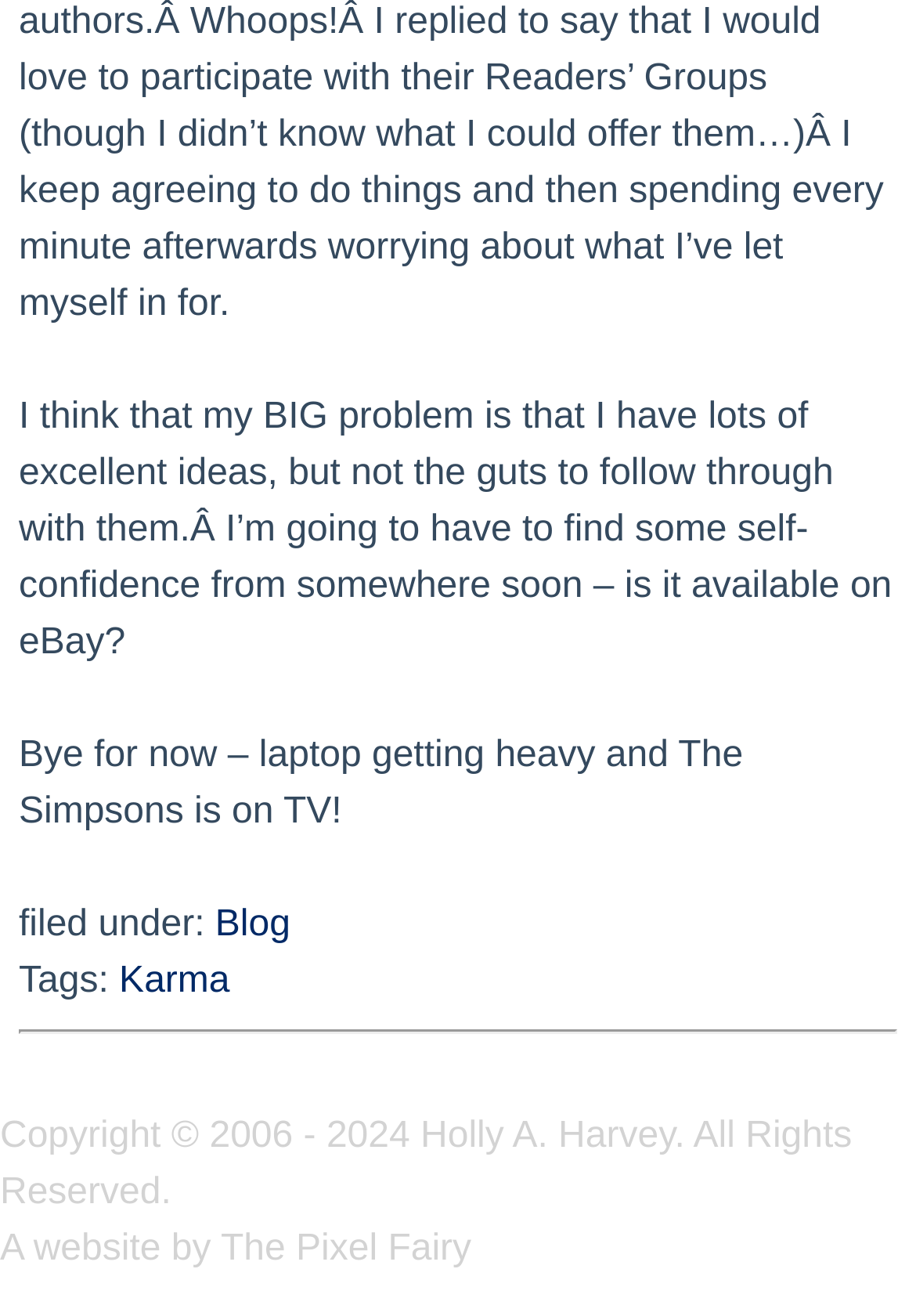Who designed the website?
Respond to the question with a well-detailed and thorough answer.

The website credits 'The Pixel Fairy' as the designer, as mentioned in the footer section of the webpage.